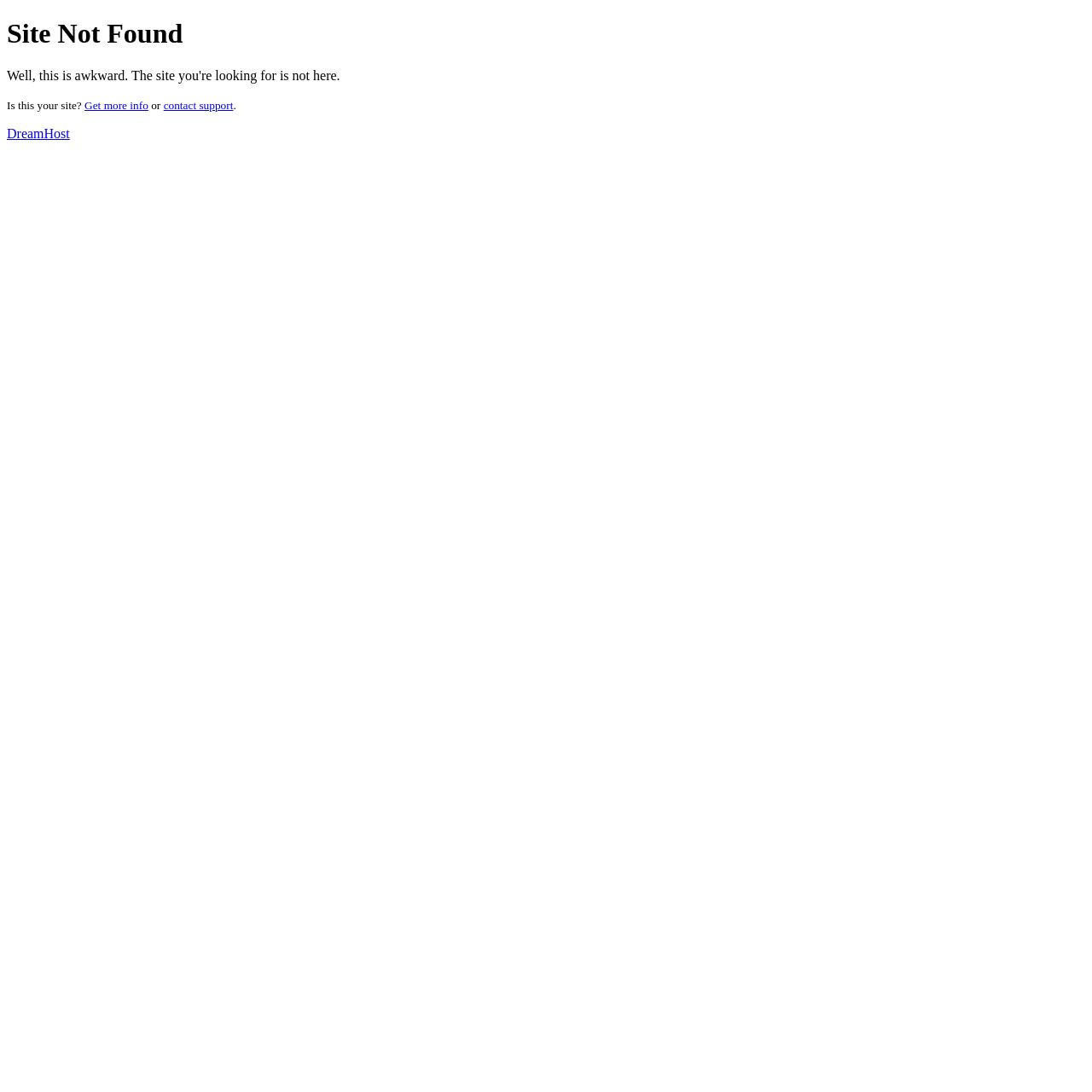Identify the bounding box coordinates for the UI element described by the following text: "contact support". Provide the coordinates as four float numbers between 0 and 1, in the format [left, top, right, bottom].

[0.15, 0.091, 0.214, 0.102]